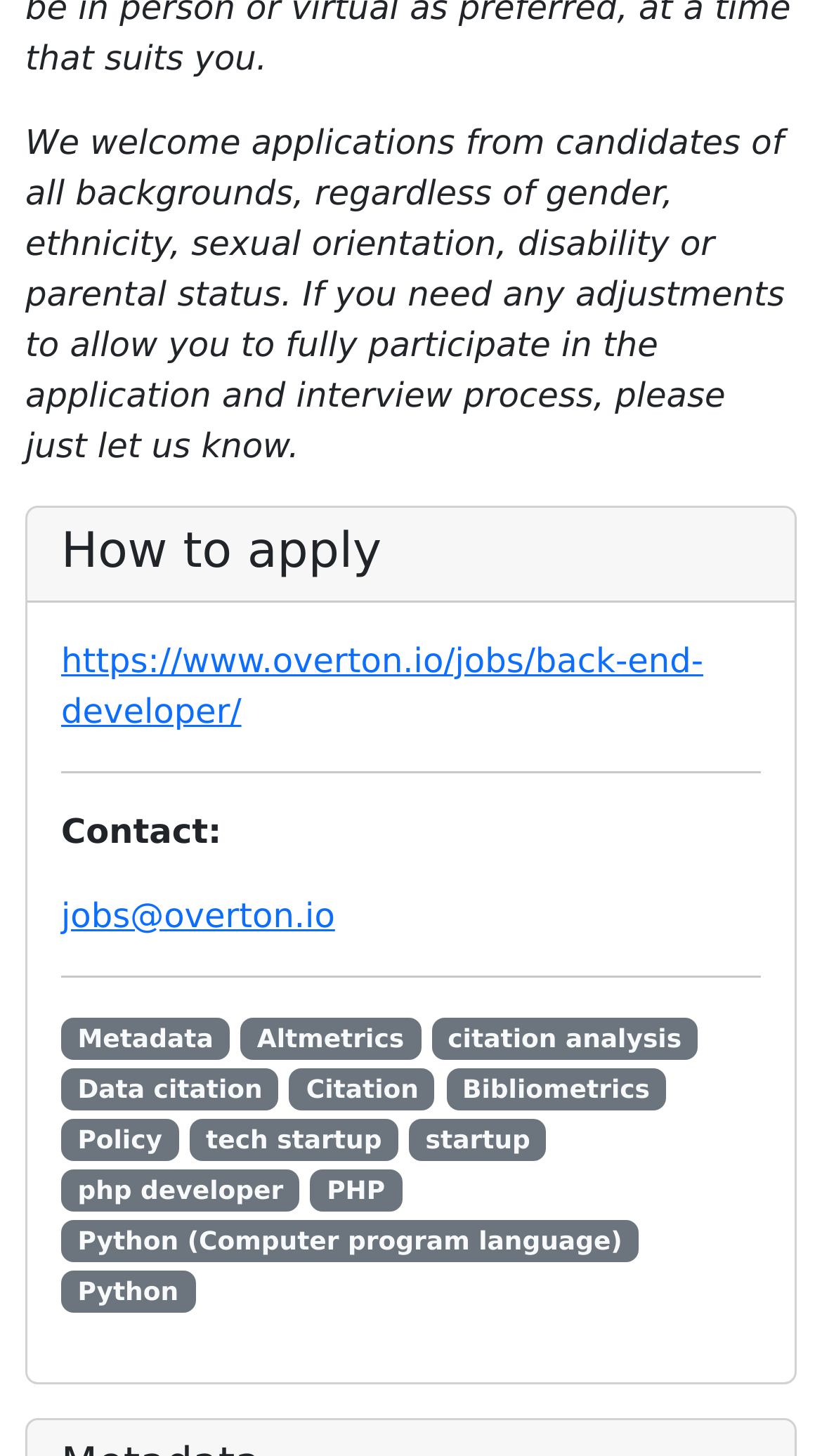Please identify the coordinates of the bounding box that should be clicked to fulfill this instruction: "Contact the company".

[0.074, 0.615, 0.408, 0.642]